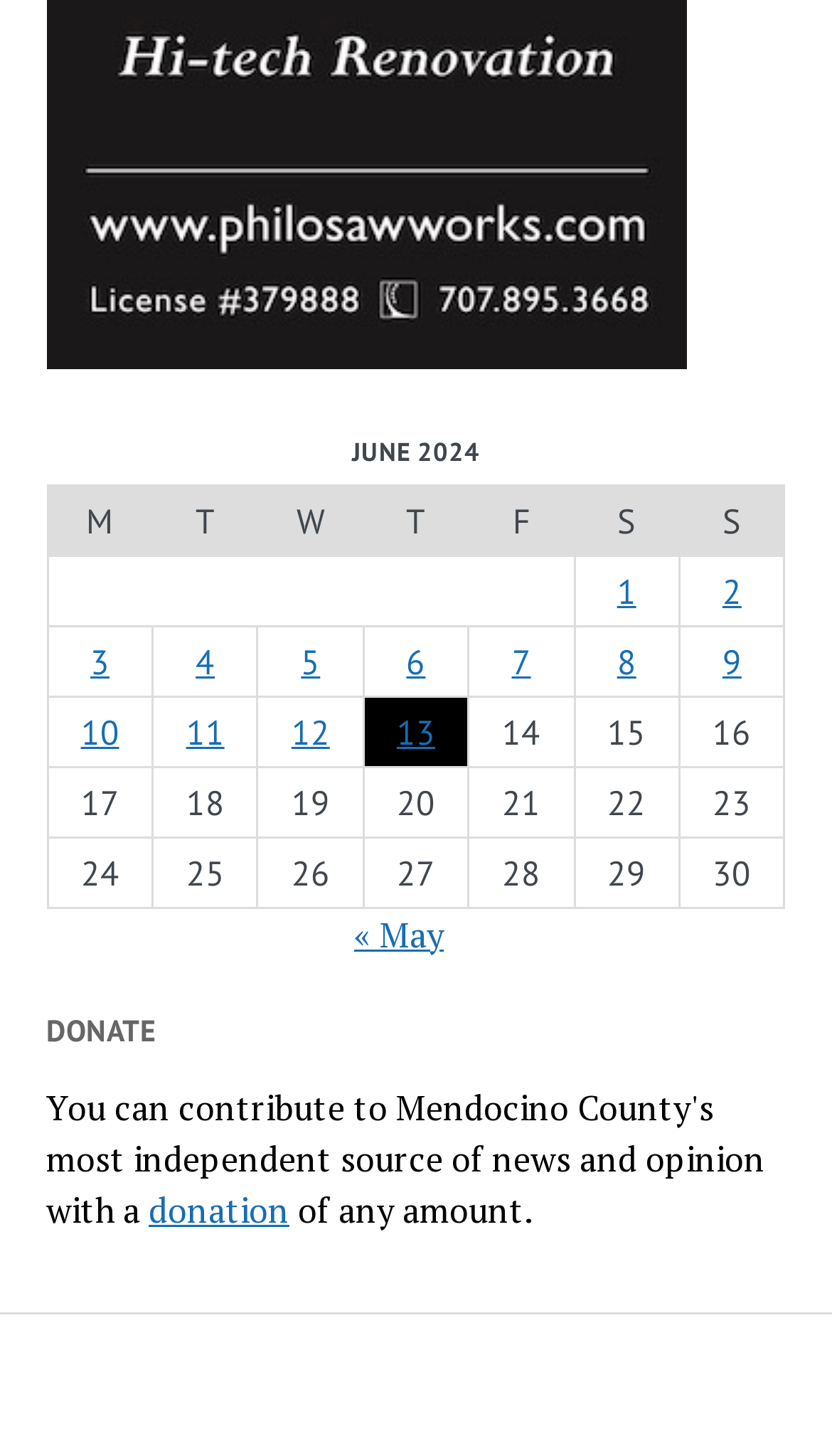Identify the bounding box coordinates of the clickable region necessary to fulfill the following instruction: "View posts published on June 1, 2024". The bounding box coordinates should be four float numbers between 0 and 1, i.e., [left, top, right, bottom].

[0.742, 0.391, 0.765, 0.42]